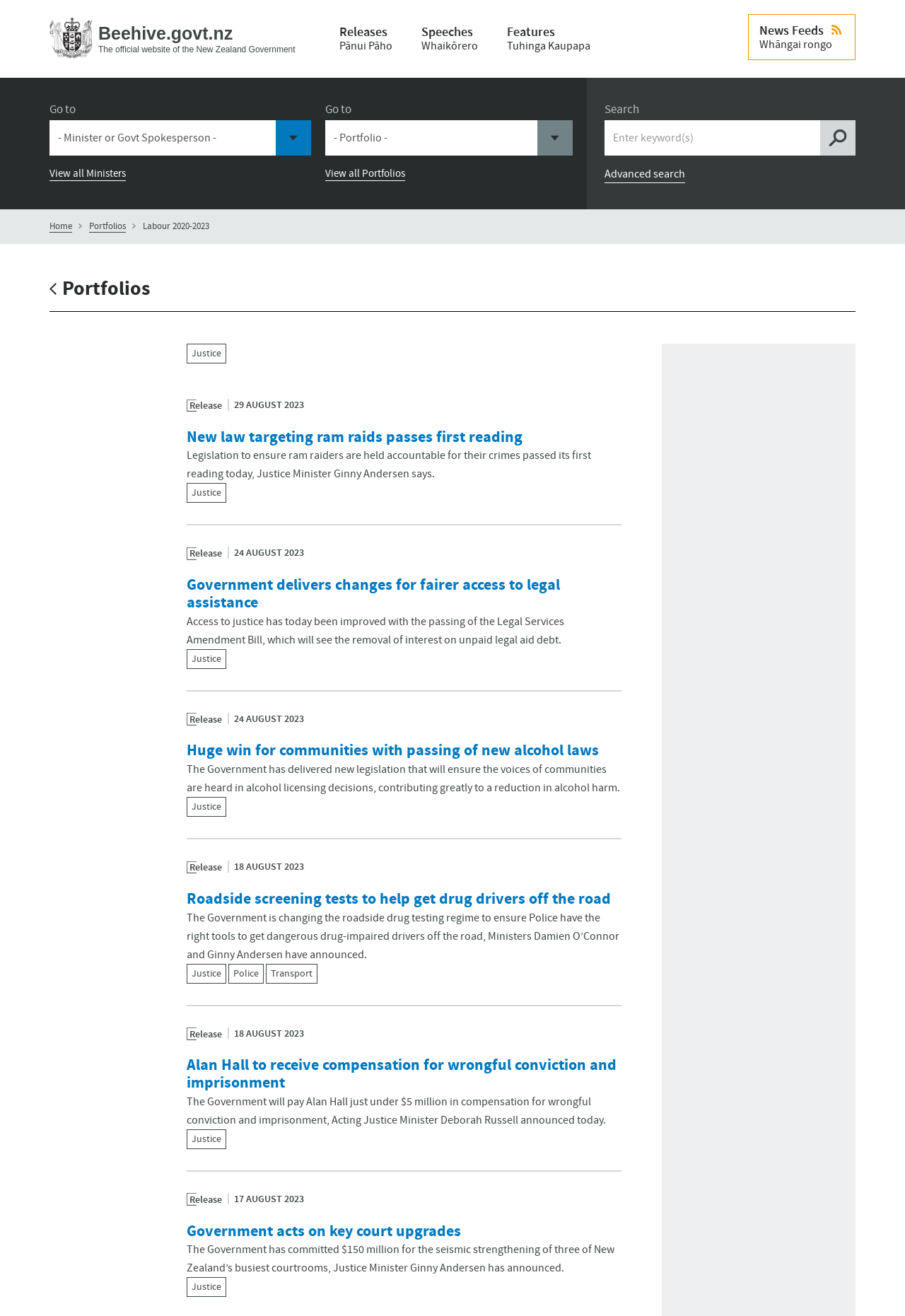Please provide a comprehensive answer to the question below using the information from the image: What is the purpose of the search bar?

The search bar is located at the top right of the webpage, and it allows users to search for specific content within the website. This can be inferred from the placeholder text 'Search' and the presence of a search button next to it.